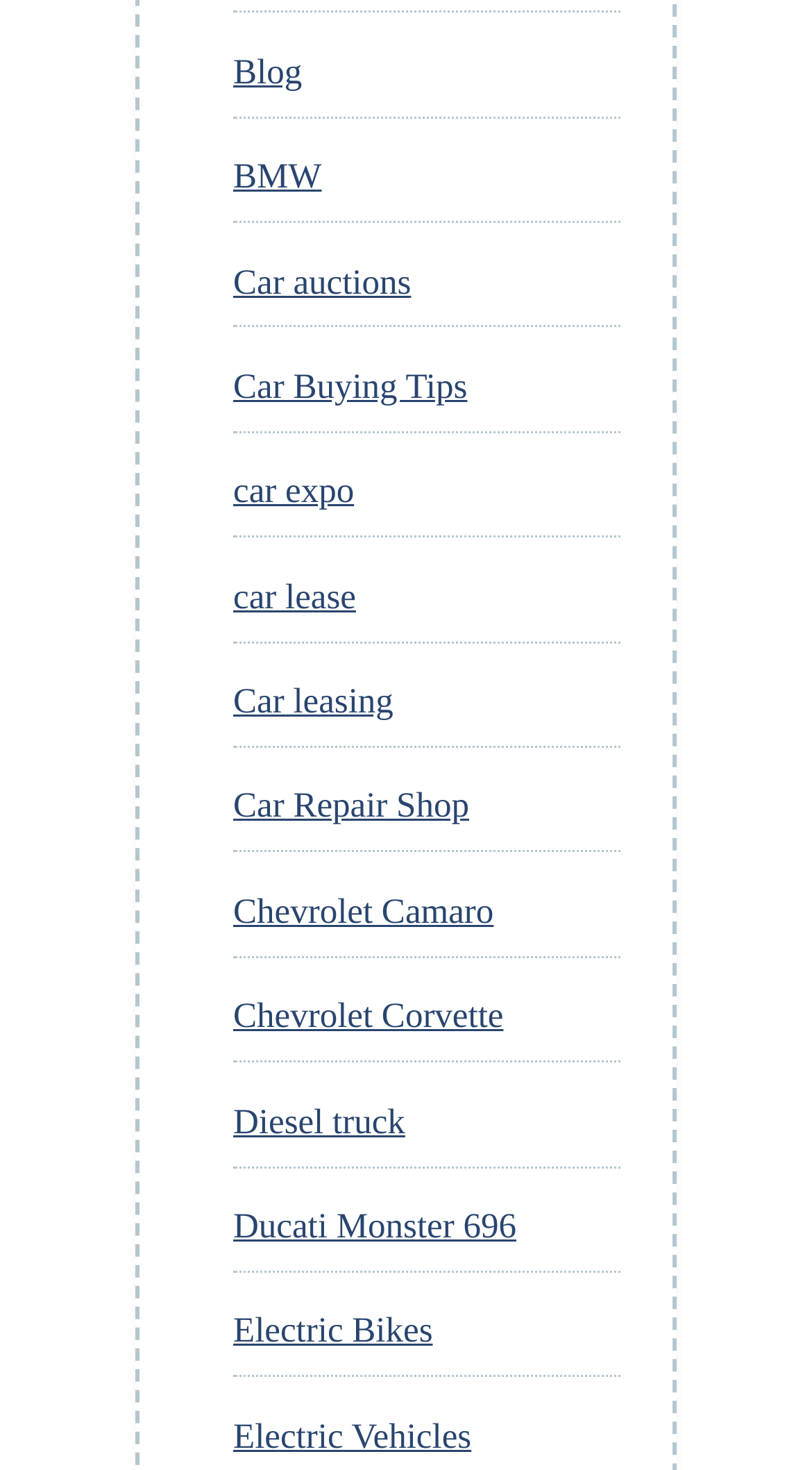How many links are related to cars on the webpage? Based on the image, give a response in one word or a short phrase.

9